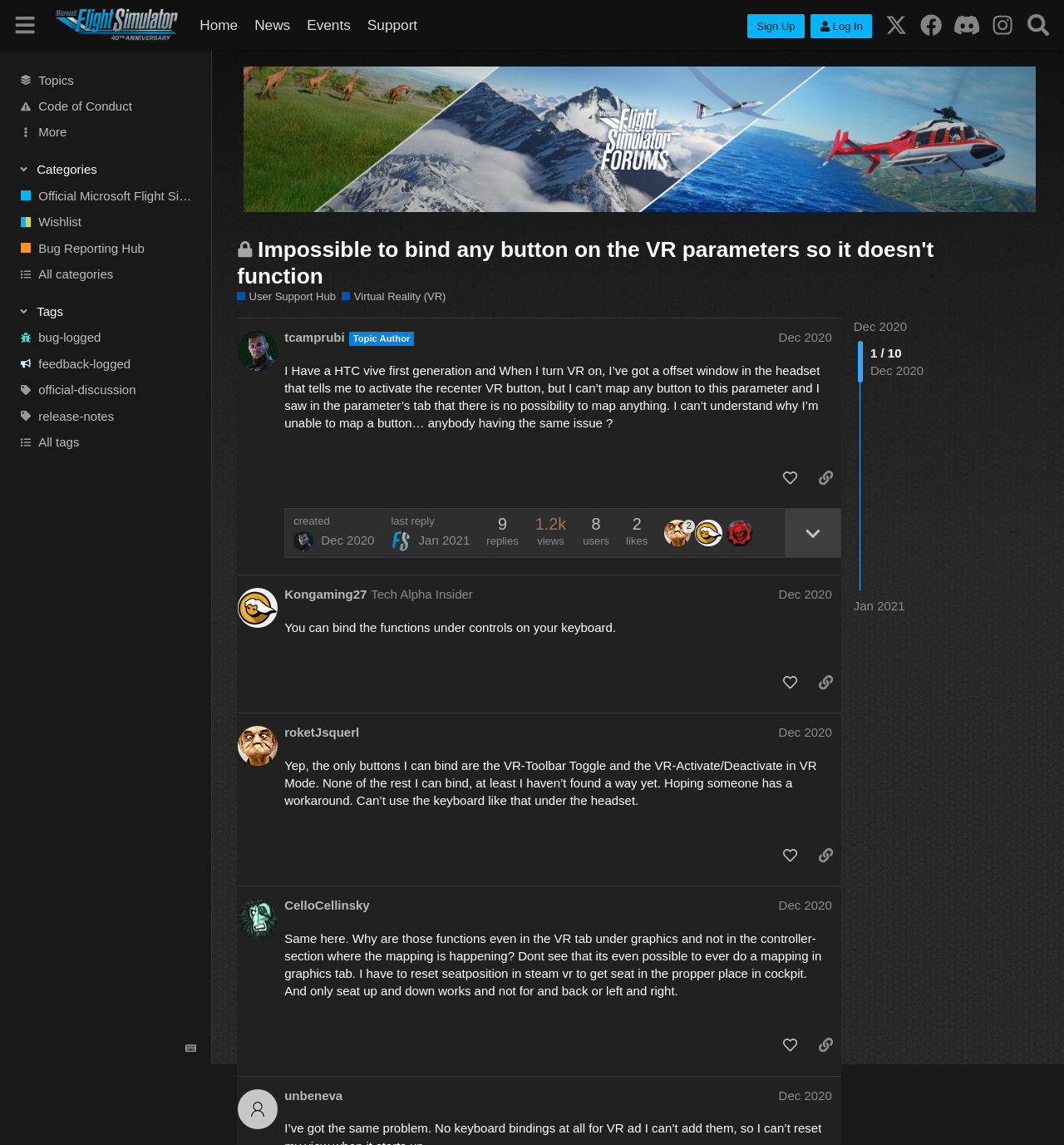Determine the main heading of the webpage and generate its text.

Impossible to bind any button on the VR parameters so it doesn't function